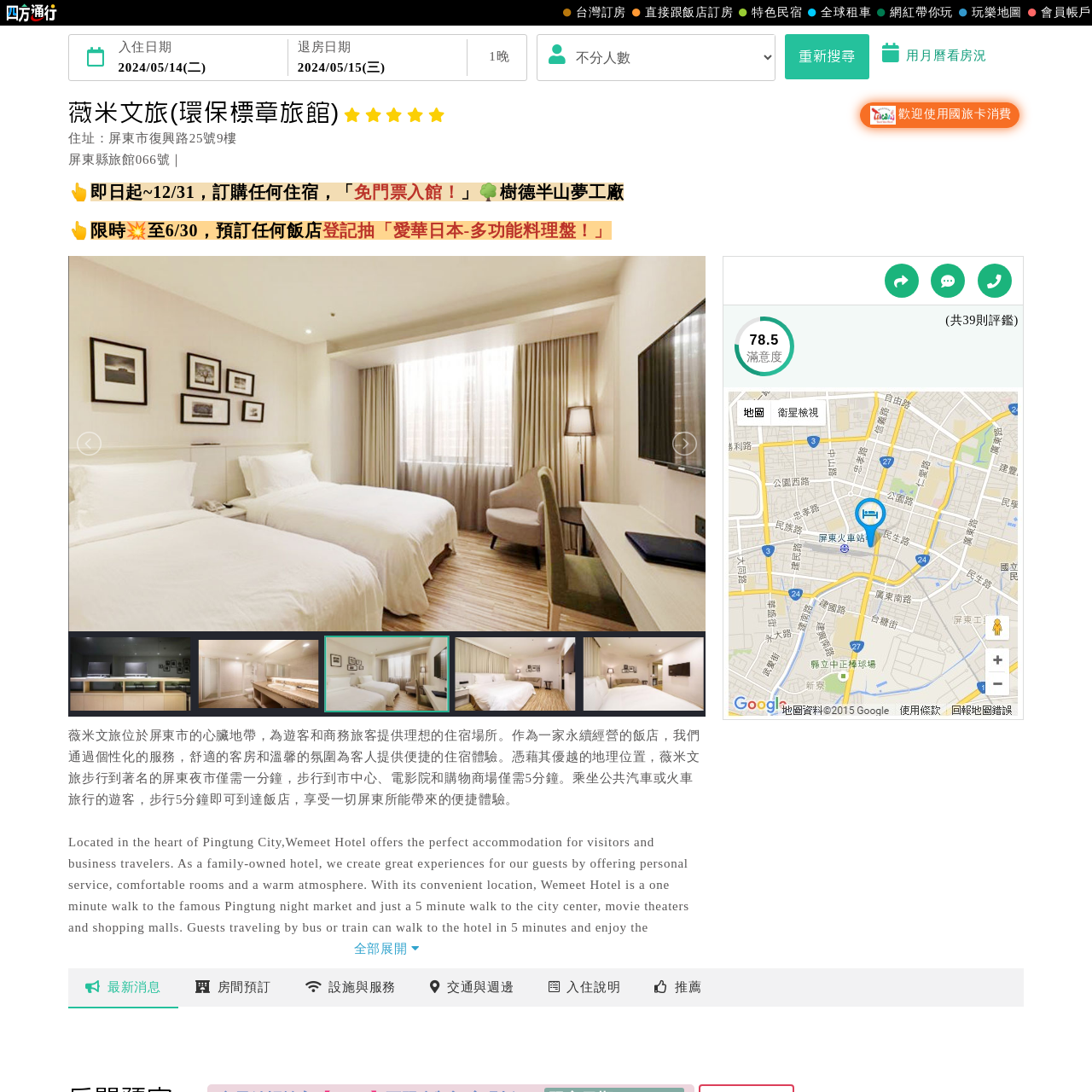Please look at the image highlighted by the red bounding box and provide a single word or phrase as an answer to this question:
What is the Wemeet Hotel's commitment to?

Sustainable practices